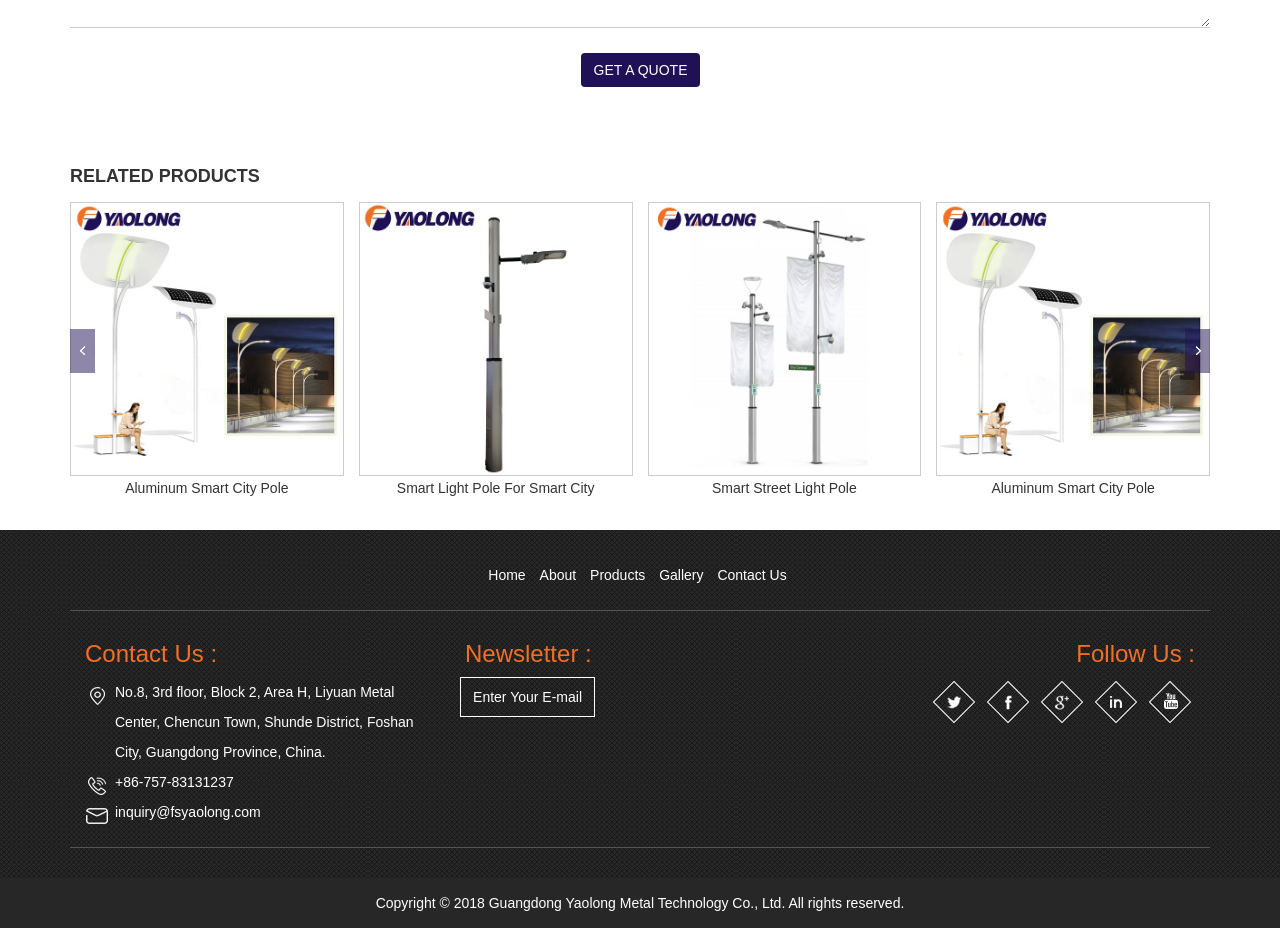Identify the bounding box coordinates of the area you need to click to perform the following instruction: "Get a quote".

[0.454, 0.057, 0.547, 0.094]